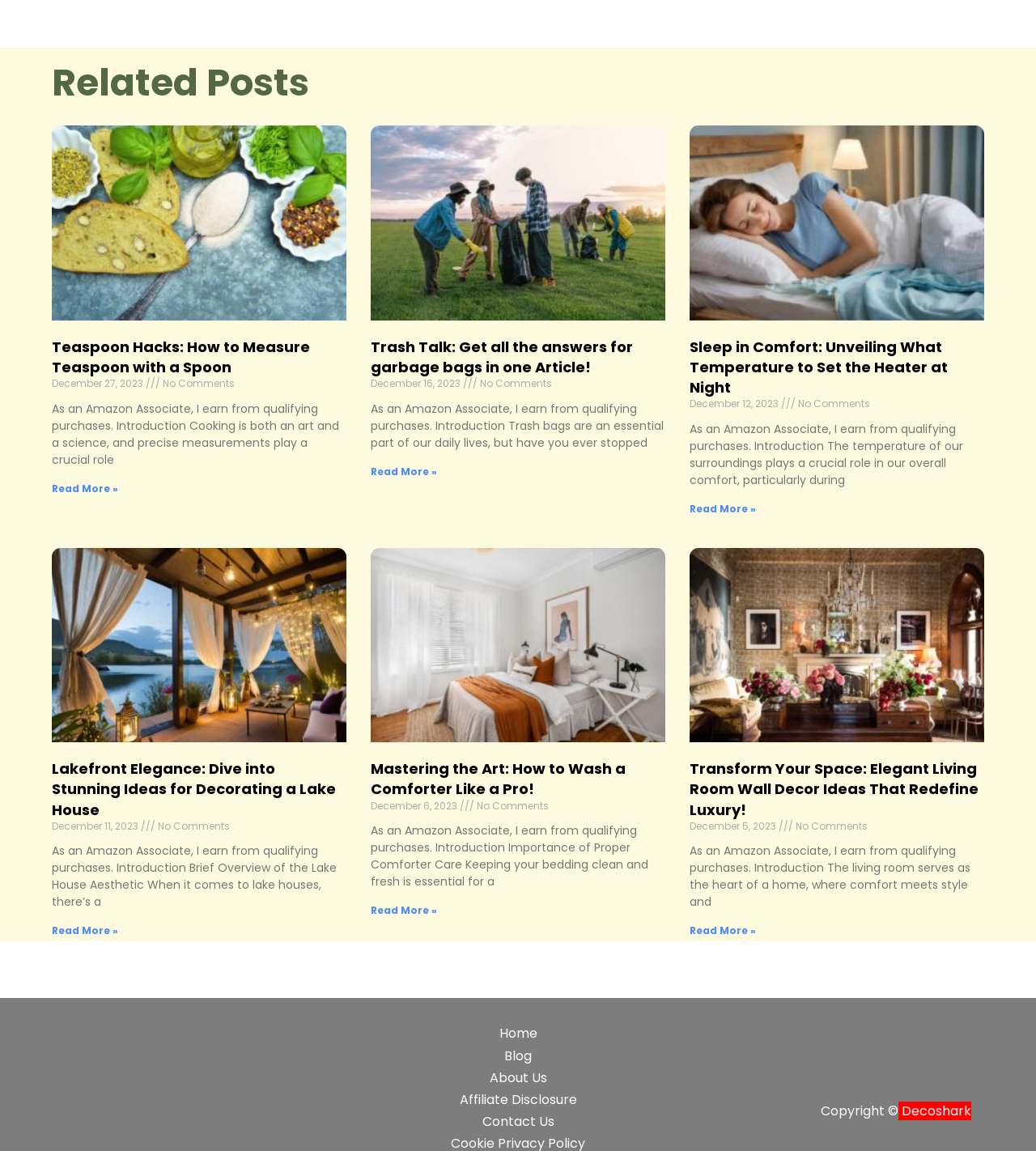What is the date of the third article?
Using the image, provide a detailed and thorough answer to the question.

The date of the third article can be found by looking at the StaticText element inside the third article element, which says 'December 12, 2023'.